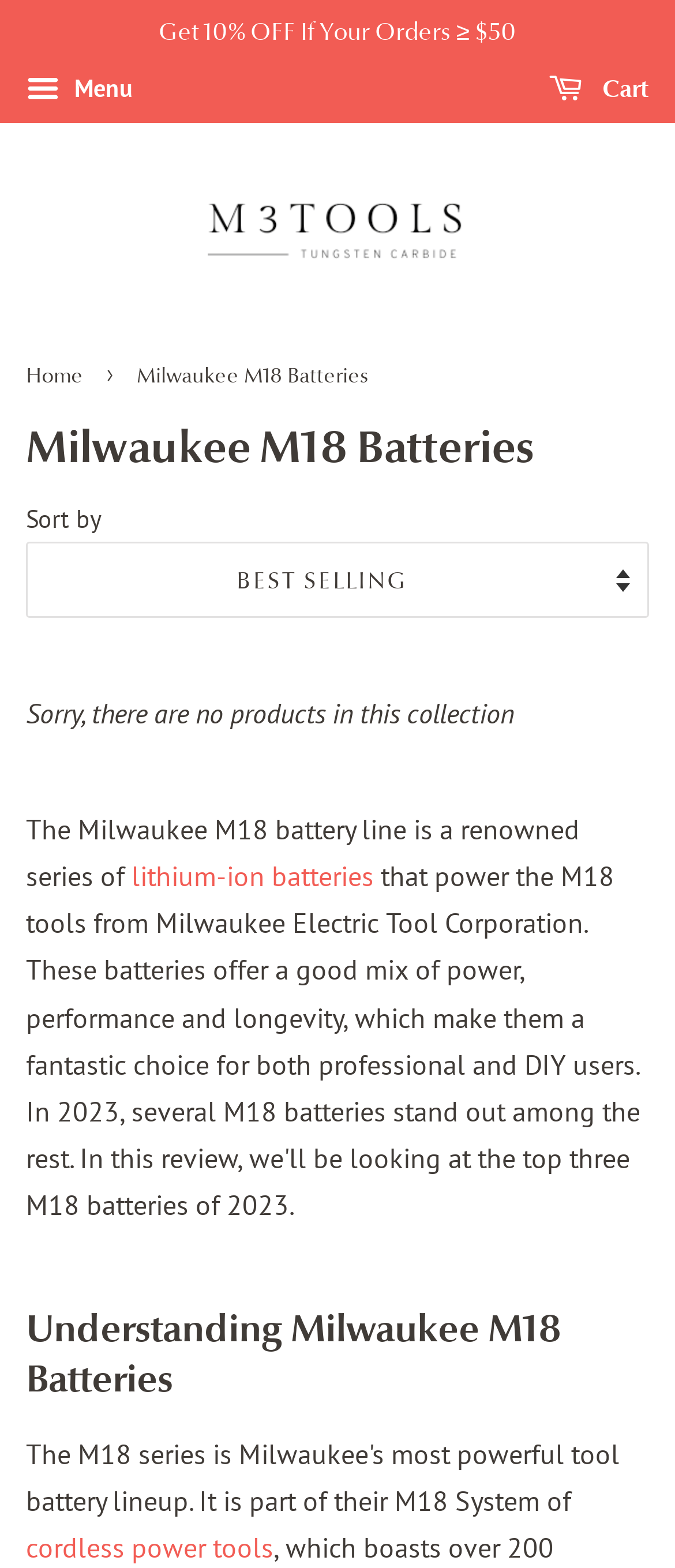Using the elements shown in the image, answer the question comprehensively: What is the name of the website?

The website's name is mentioned in the top-left corner of the webpage, where the logo 'M3Tools' is displayed.